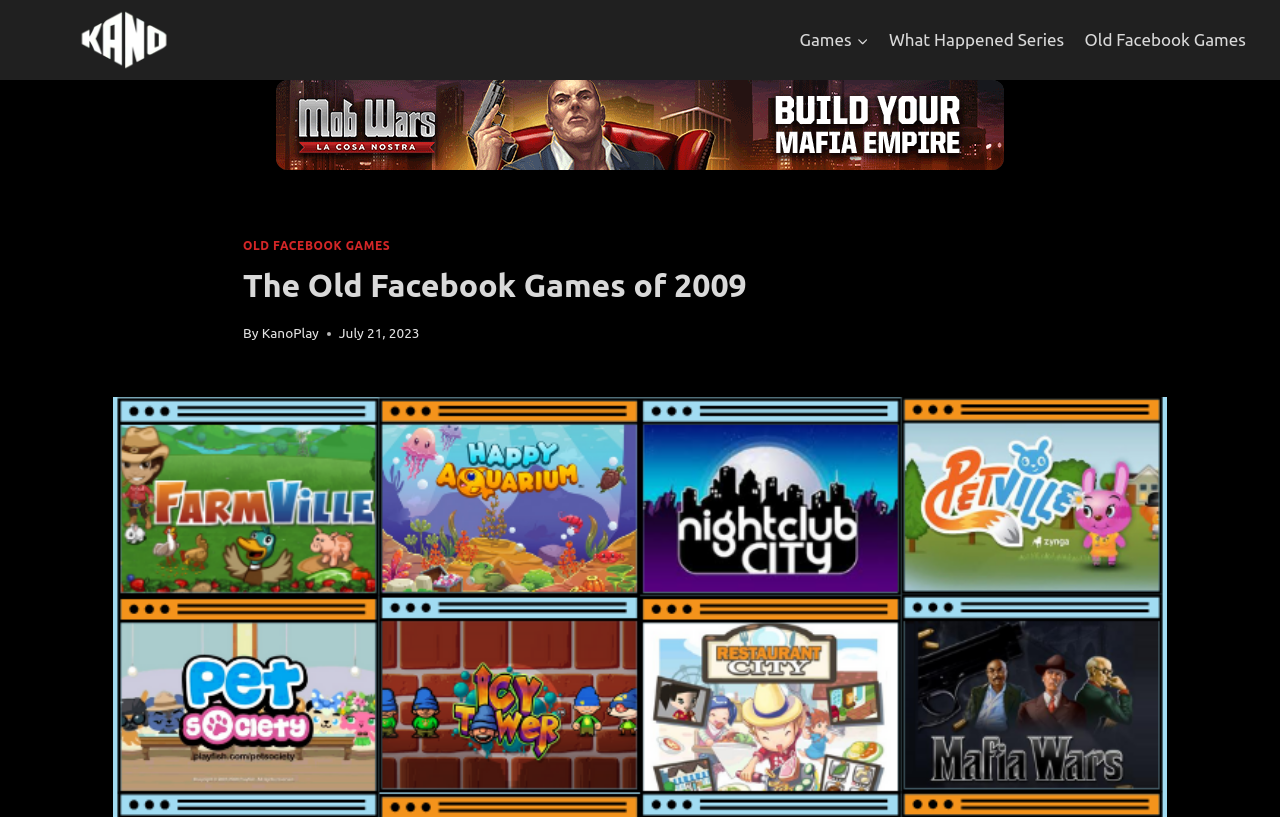Generate a comprehensive description of the webpage content.

The webpage is about nostalgic Facebook games from 2010, with some still available today. At the top left, there is a link to "Kanoplay Blog" accompanied by a "KANO" image. To the right of this, there is a primary navigation menu with links to "Games", "What Happened Series", and "Old Facebook Games". 

Below the navigation menu, there is a large image that spans most of the width of the page. Above this image, there is a header section with a link to "OLD FACEBOOK GAMES" and a heading that reads "The Old Facebook Games of 2009". 

To the right of the heading, there is a byline that reads "By KanoPlay" and a timestamp indicating the article was published on July 21, 2023.